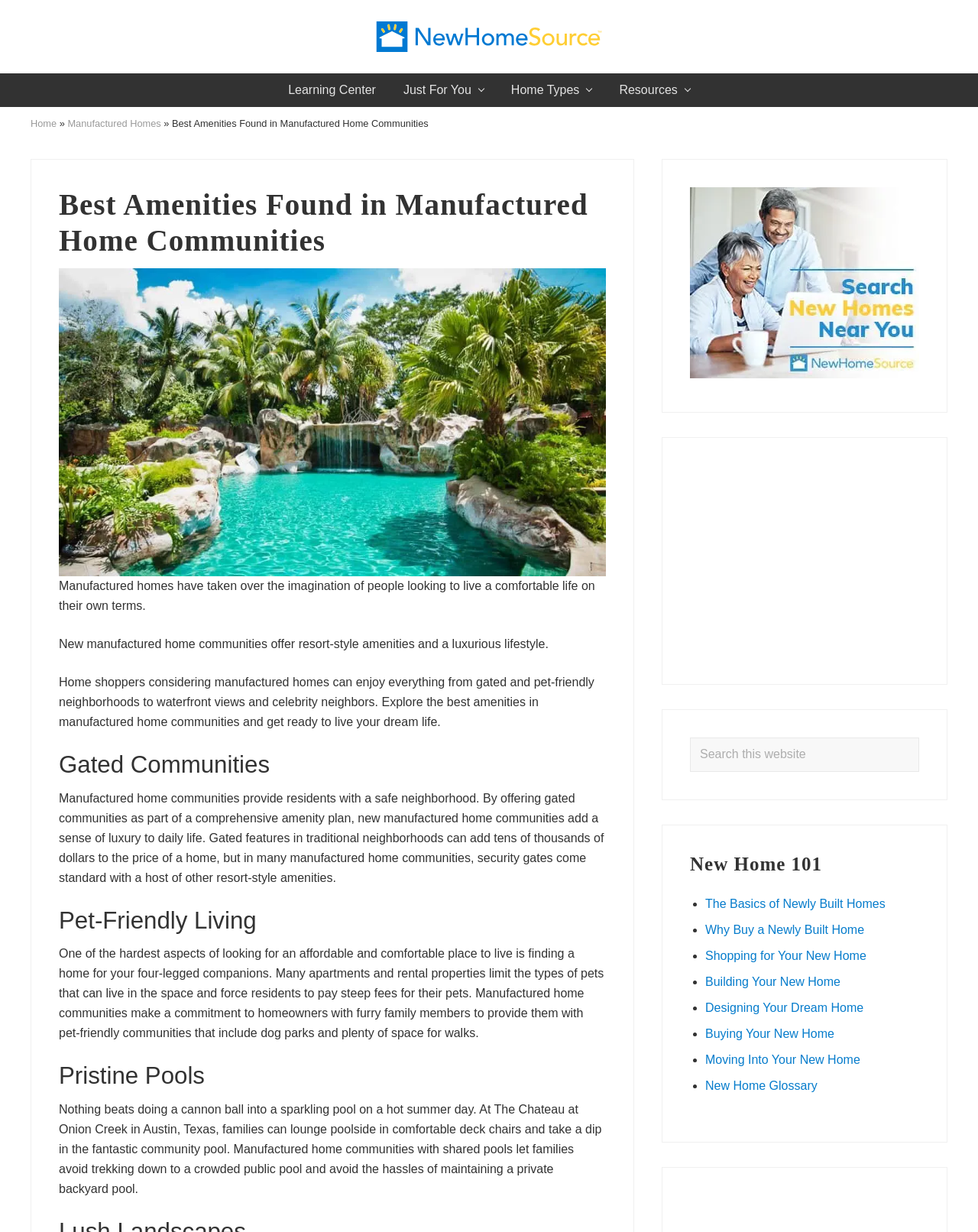What is the purpose of the 'Search this website' feature?
Based on the image, respond with a single word or phrase.

To search the website